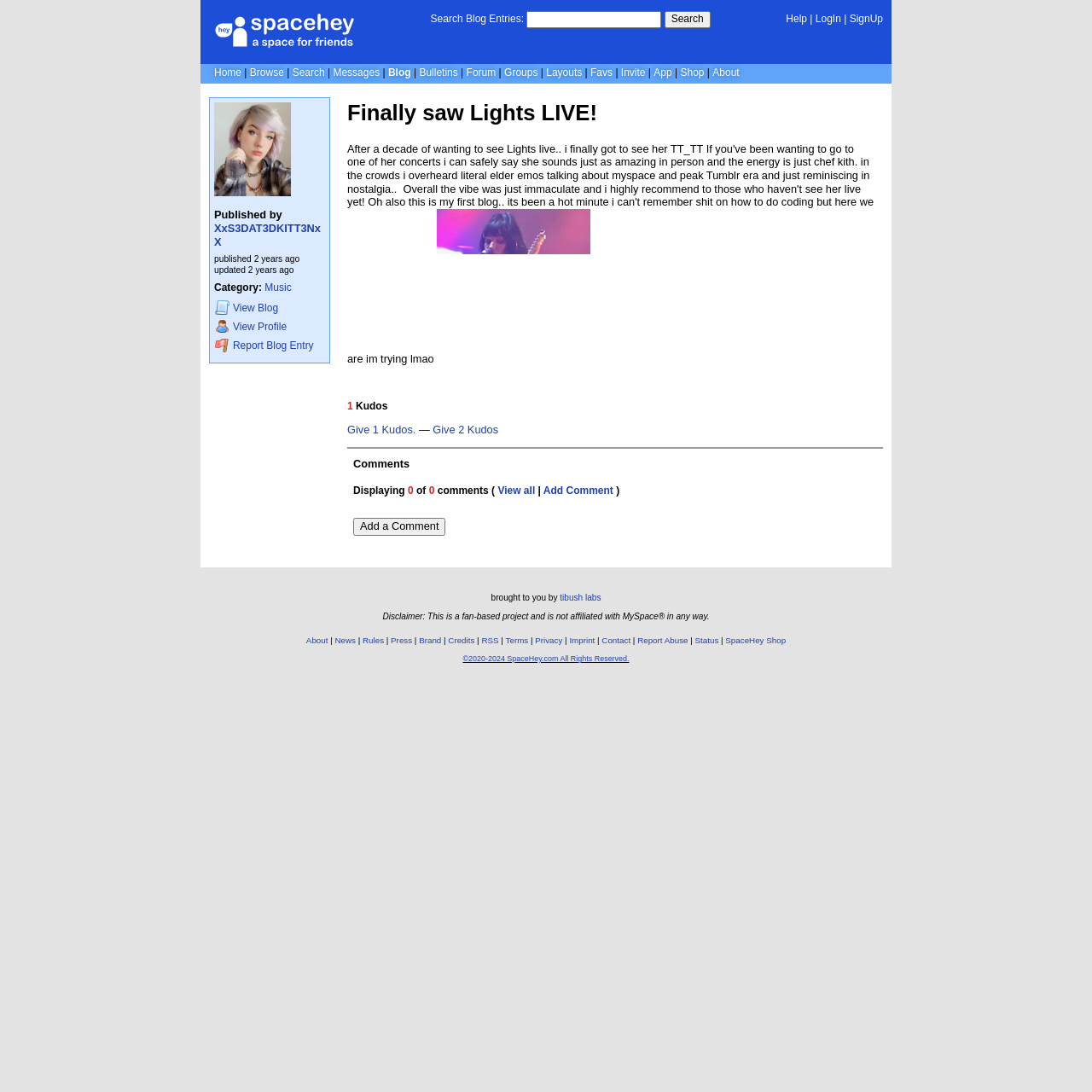Respond concisely with one word or phrase to the following query:
What is the name of the website brought to you by?

tibush labs